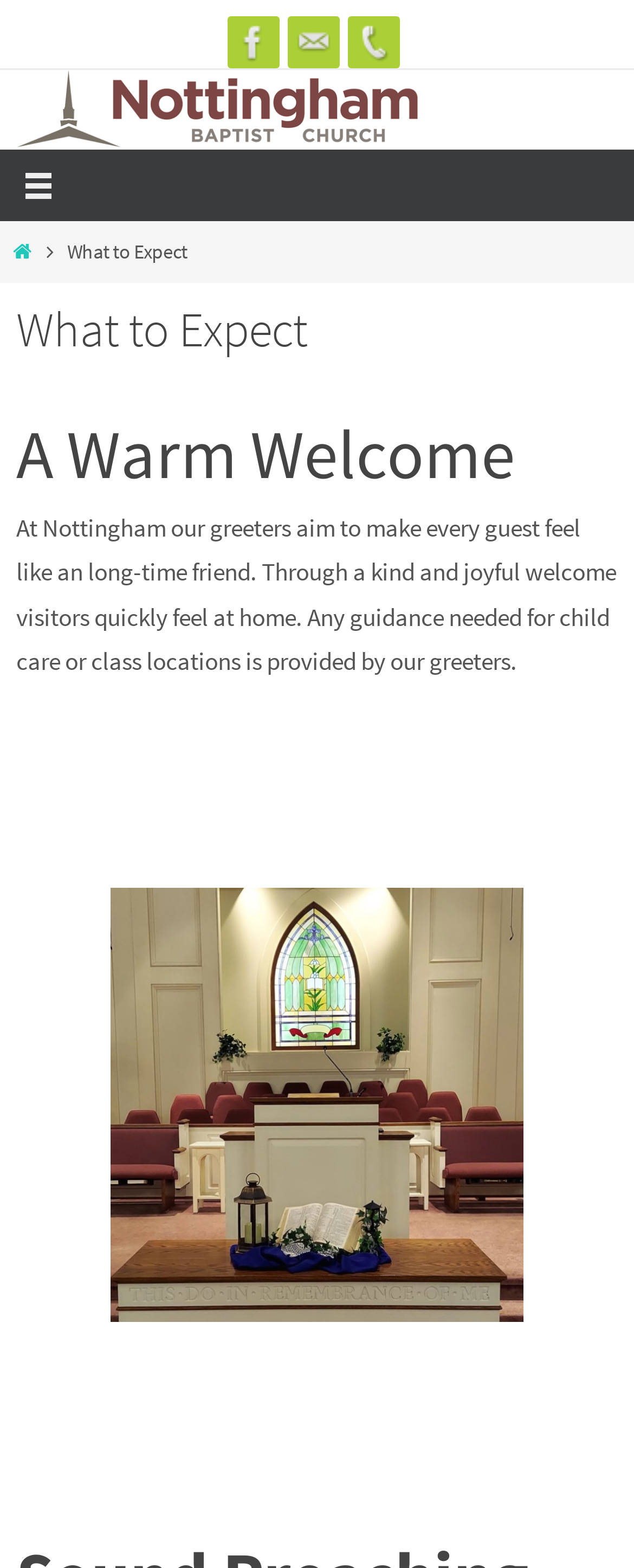Determine the bounding box for the described HTML element: "Home". Ensure the coordinates are four float numbers between 0 and 1 in the format [left, top, right, bottom].

[0.013, 0.152, 0.057, 0.168]